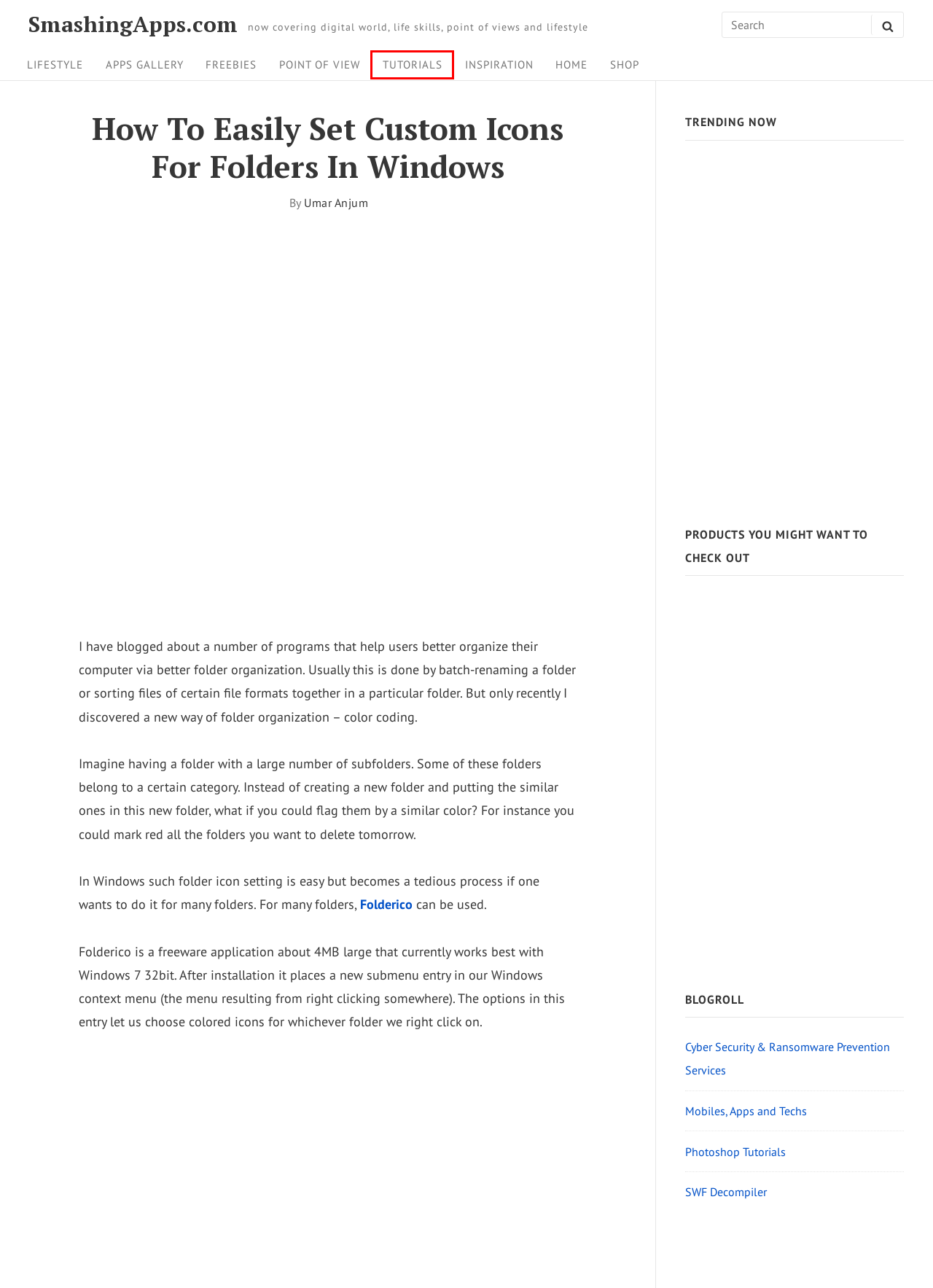You are given a screenshot of a webpage with a red bounding box around an element. Choose the most fitting webpage description for the page that appears after clicking the element within the red bounding box. Here are the candidates:
A. Freebies | SmashingApps.com
B. SmashingApps.com | Apps Web, Digital World, Life Skills, Point of Views and Lifestyle
C. Tutorials | SmashingApps.com
D. What is ThreatLocker Cybersecurity Used For & How to Protect Your Digital Future? - SmashingApps.com
E. Inspiration | SmashingApps.com
F. COSORI Gooseneck Electric Kettle with 5 Temperature Control Presets - SmashingApps.com
G. IT Services, Cyber Security, Ransomeware Recovery - PCSN
H. 20" Lasko High-Velocity Fan - SmashingApps.com

C